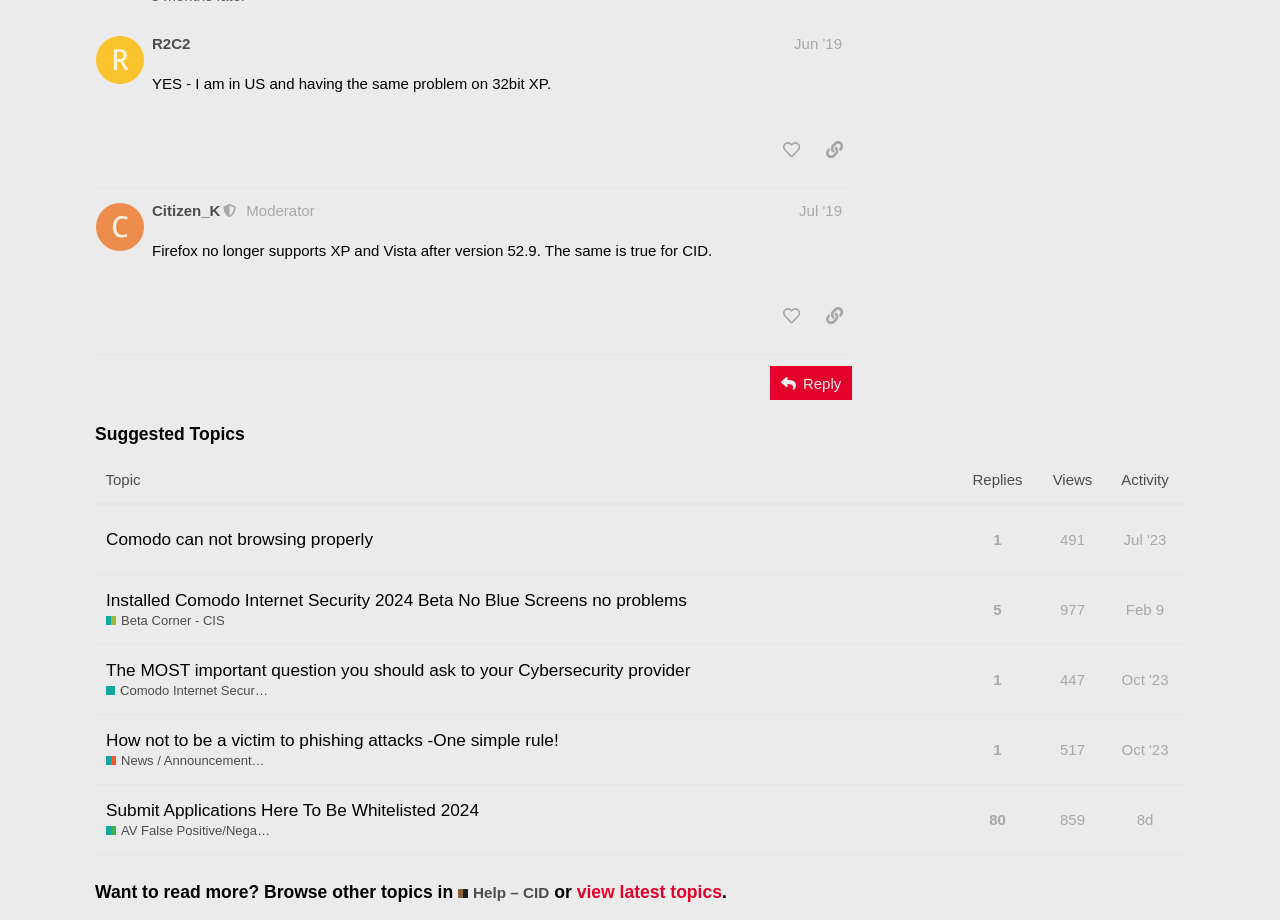Please provide the bounding box coordinates for the element that needs to be clicked to perform the instruction: "Share the post by Citizen_K". The coordinates must consist of four float numbers between 0 and 1, formatted as [left, top, right, bottom].

[0.637, 0.325, 0.666, 0.363]